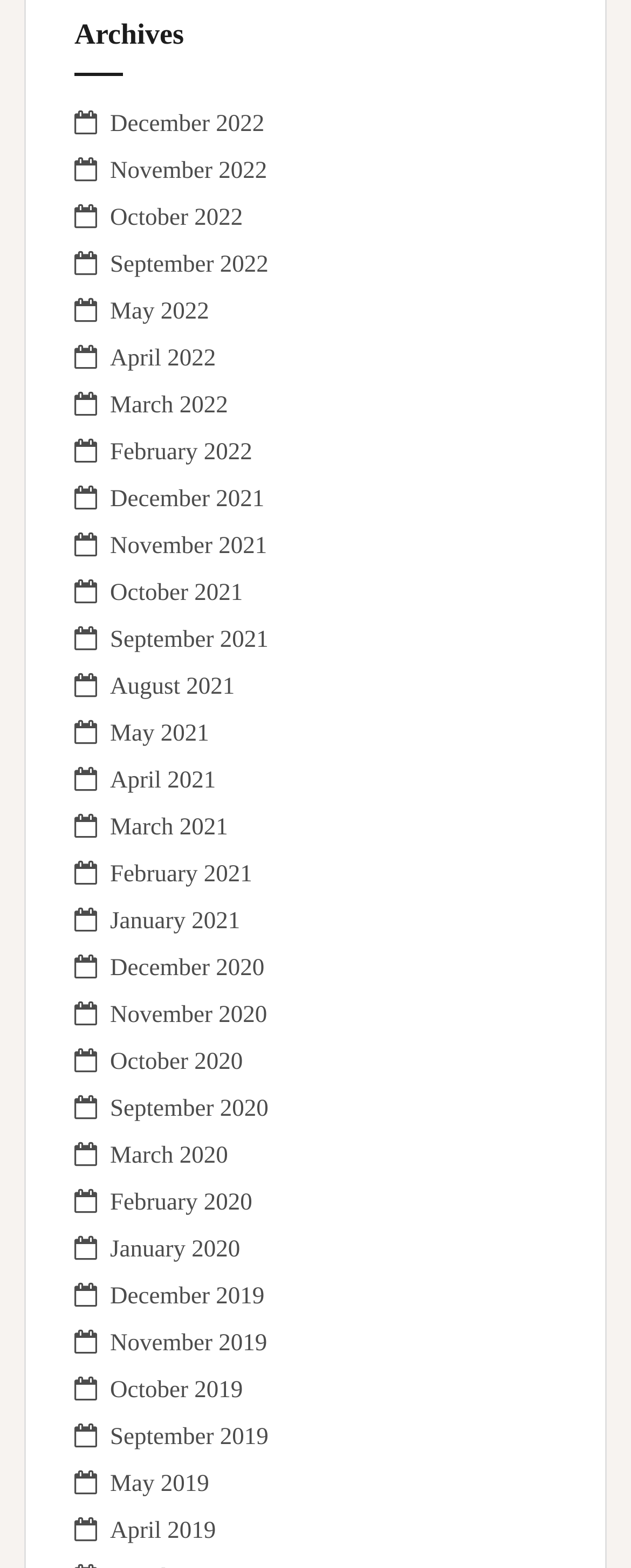Determine the bounding box coordinates for the HTML element described here: "September 2020".

[0.174, 0.699, 0.425, 0.715]